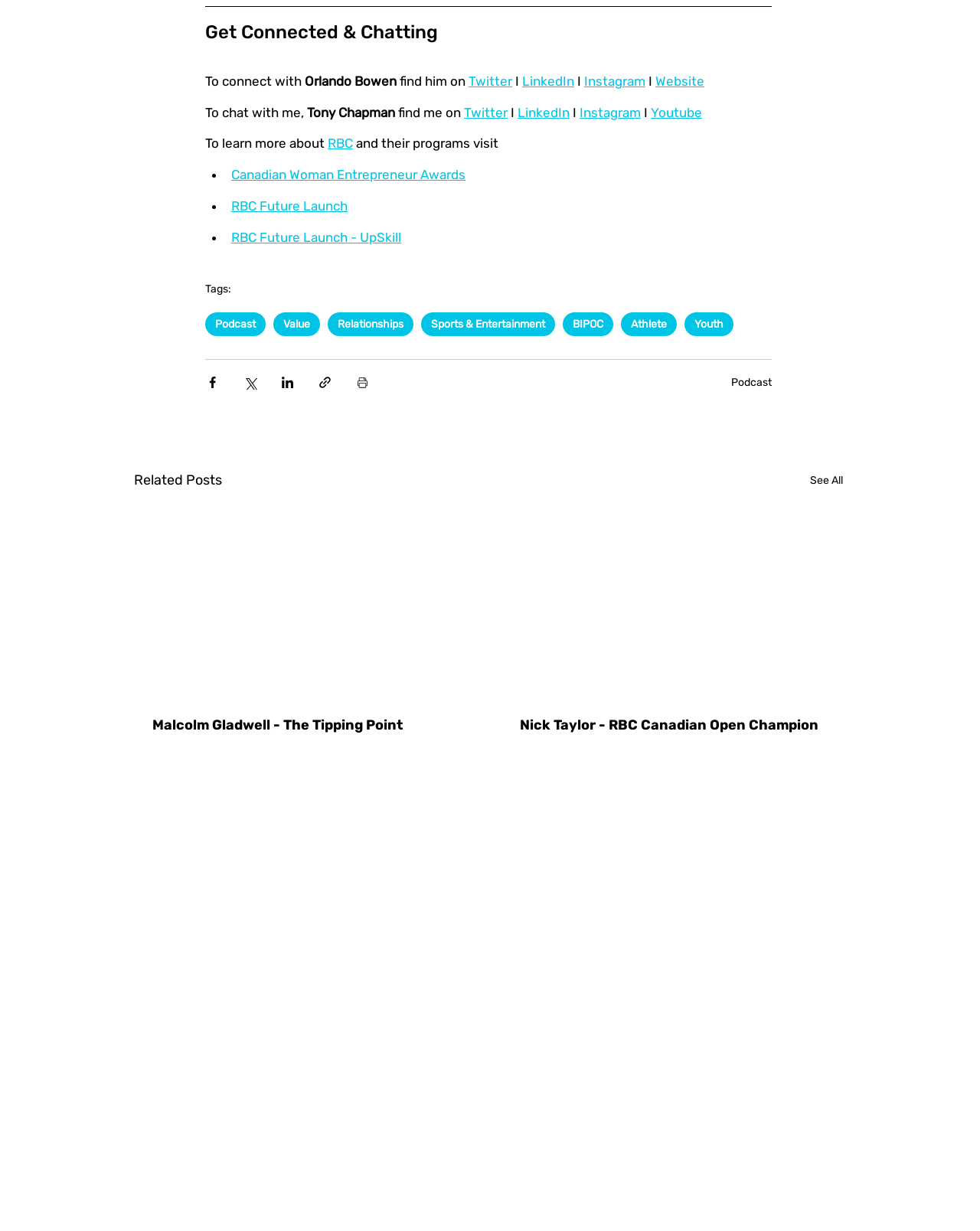Locate the bounding box coordinates of the element's region that should be clicked to carry out the following instruction: "Read about the Faisal Mosque". The coordinates need to be four float numbers between 0 and 1, i.e., [left, top, right, bottom].

None